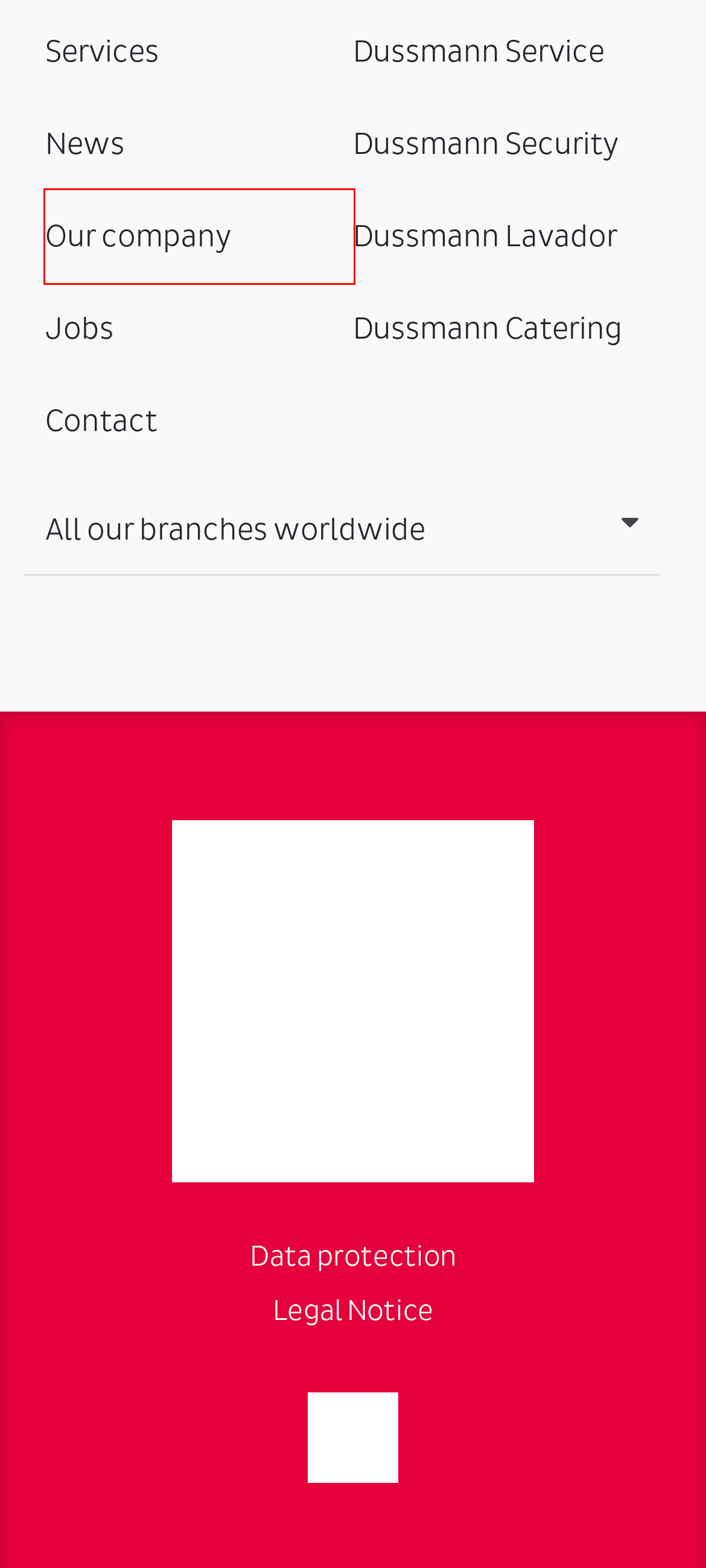Check out the screenshot of a webpage with a red rectangle bounding box. Select the best fitting webpage description that aligns with the new webpage after clicking the element inside the bounding box. Here are the candidates:
A. News - Dussmann
B. MyDussmann
C. Data protection - Dussmann
D. Homepage - Dussmann
E. Our company - Dussmann
F. Jobs - Dussmann
G. Dussmann Catering - Dussmann
H. Contact - Dussmann

E